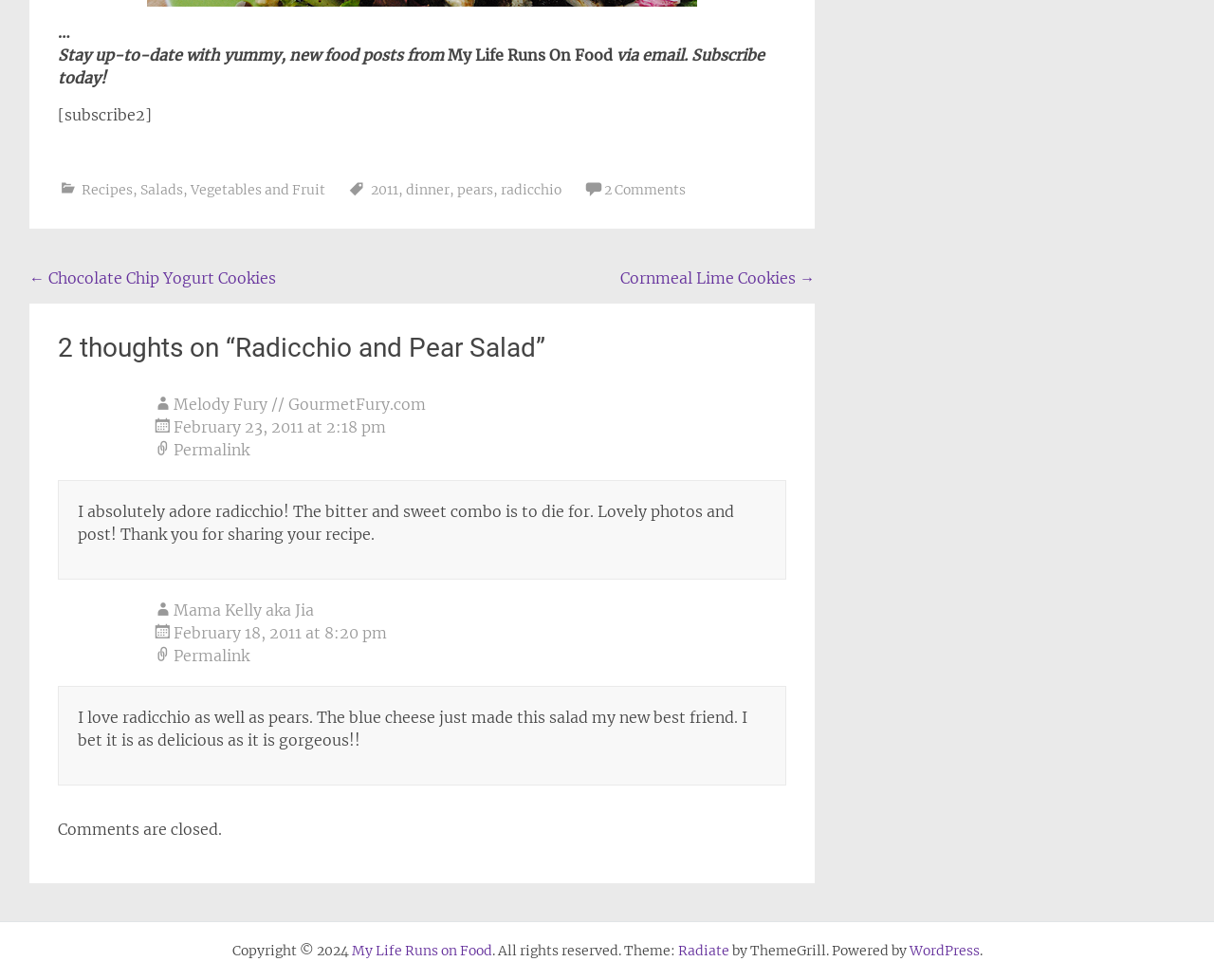Could you specify the bounding box coordinates for the clickable section to complete the following instruction: "Go to the WordPress website"?

[0.749, 0.961, 0.807, 0.979]